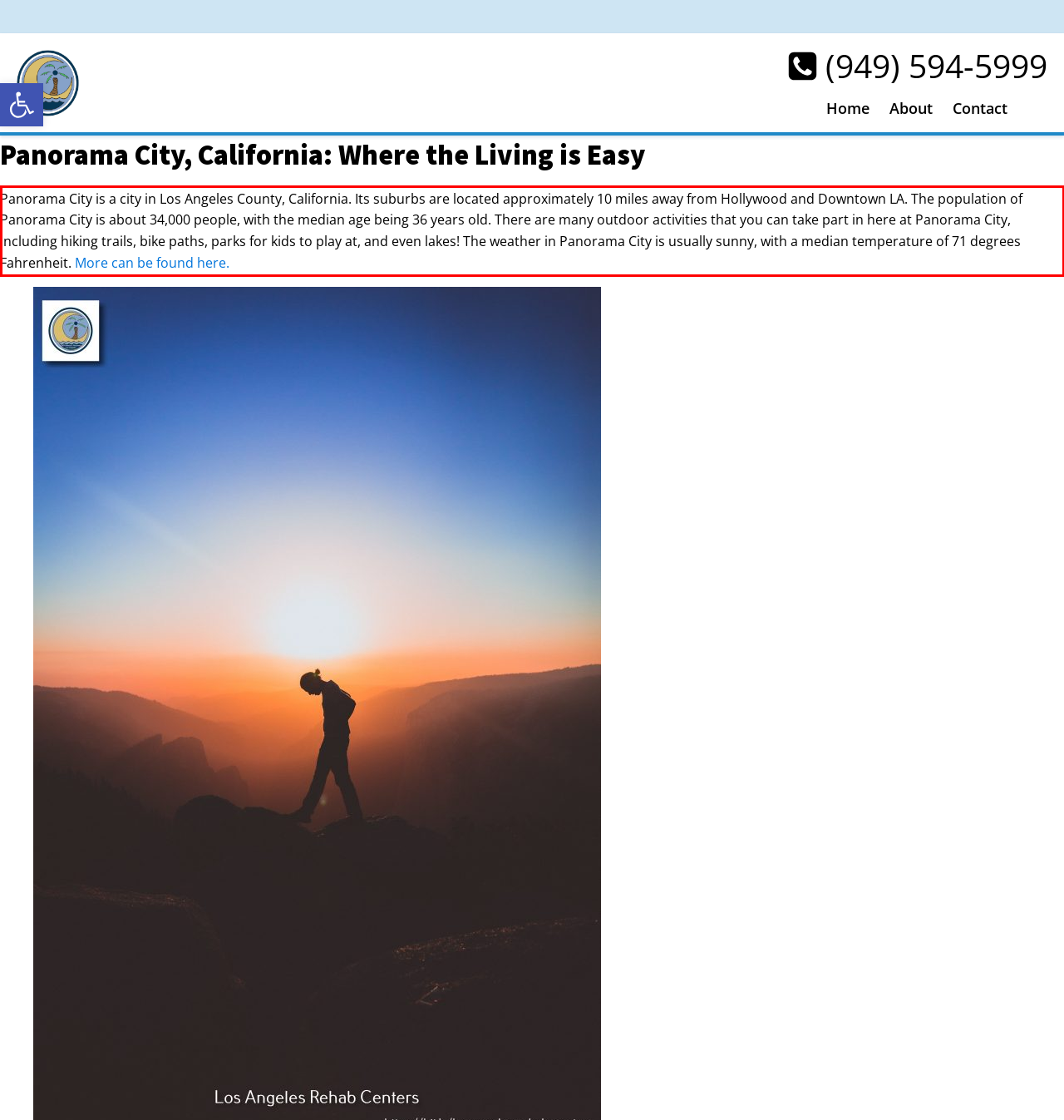Please analyze the screenshot of a webpage and extract the text content within the red bounding box using OCR.

Panorama City is a city in Los Angeles County, California. Its suburbs are located approximately 10 miles away from Hollywood and Downtown LA. The population of Panorama City is about 34,000 people, with the median age being 36 years old. There are many outdoor activities that you can take part in here at Panorama City, including hiking trails, bike paths, parks for kids to play at, and even lakes! The weather in Panorama City is usually sunny, with a median temperature of 71 degrees Fahrenheit. More can be found here.